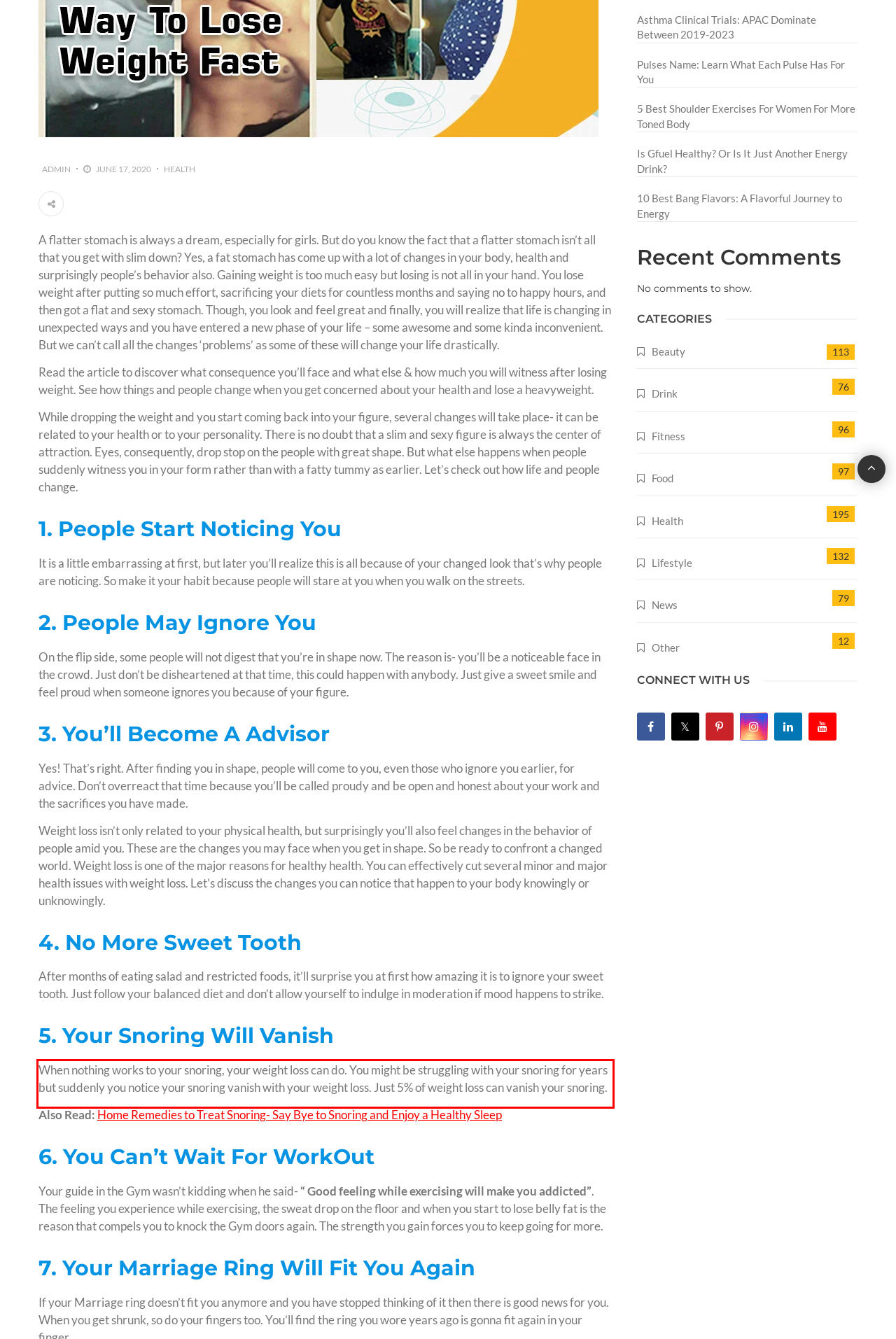Given a webpage screenshot with a red bounding box, perform OCR to read and deliver the text enclosed by the red bounding box.

When nothing works to your snoring, your weight loss can do. You might be struggling with your snoring for years but suddenly you notice your snoring vanish with your weight loss. Just 5% of weight loss can vanish your snoring.